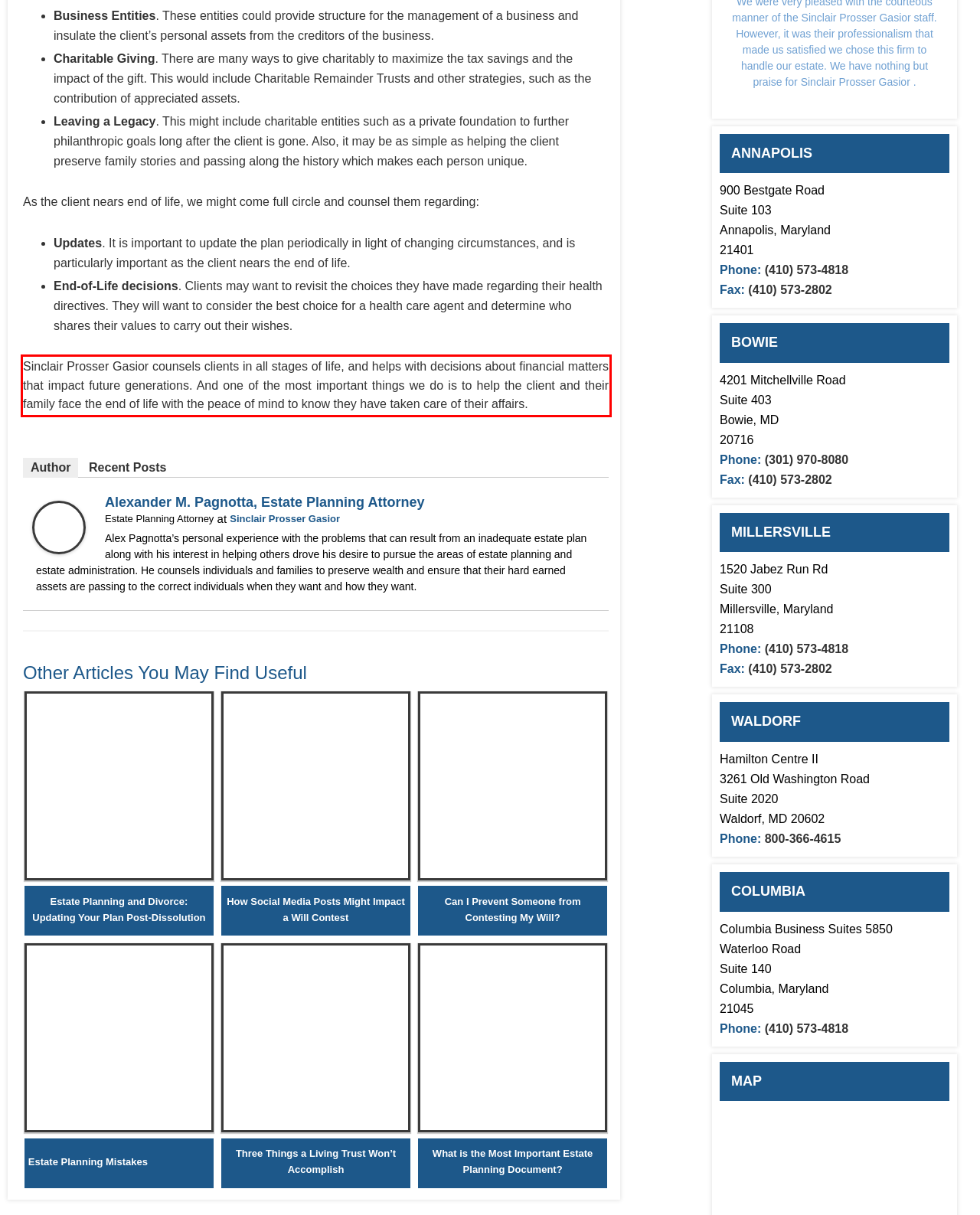Analyze the screenshot of a webpage where a red rectangle is bounding a UI element. Extract and generate the text content within this red bounding box.

Sinclair Prosser Gasior counsels clients in all stages of life, and helps with decisions about financial matters that impact future generations. And one of the most important things we do is to help the client and their family face the end of life with the peace of mind to know they have taken care of their affairs.